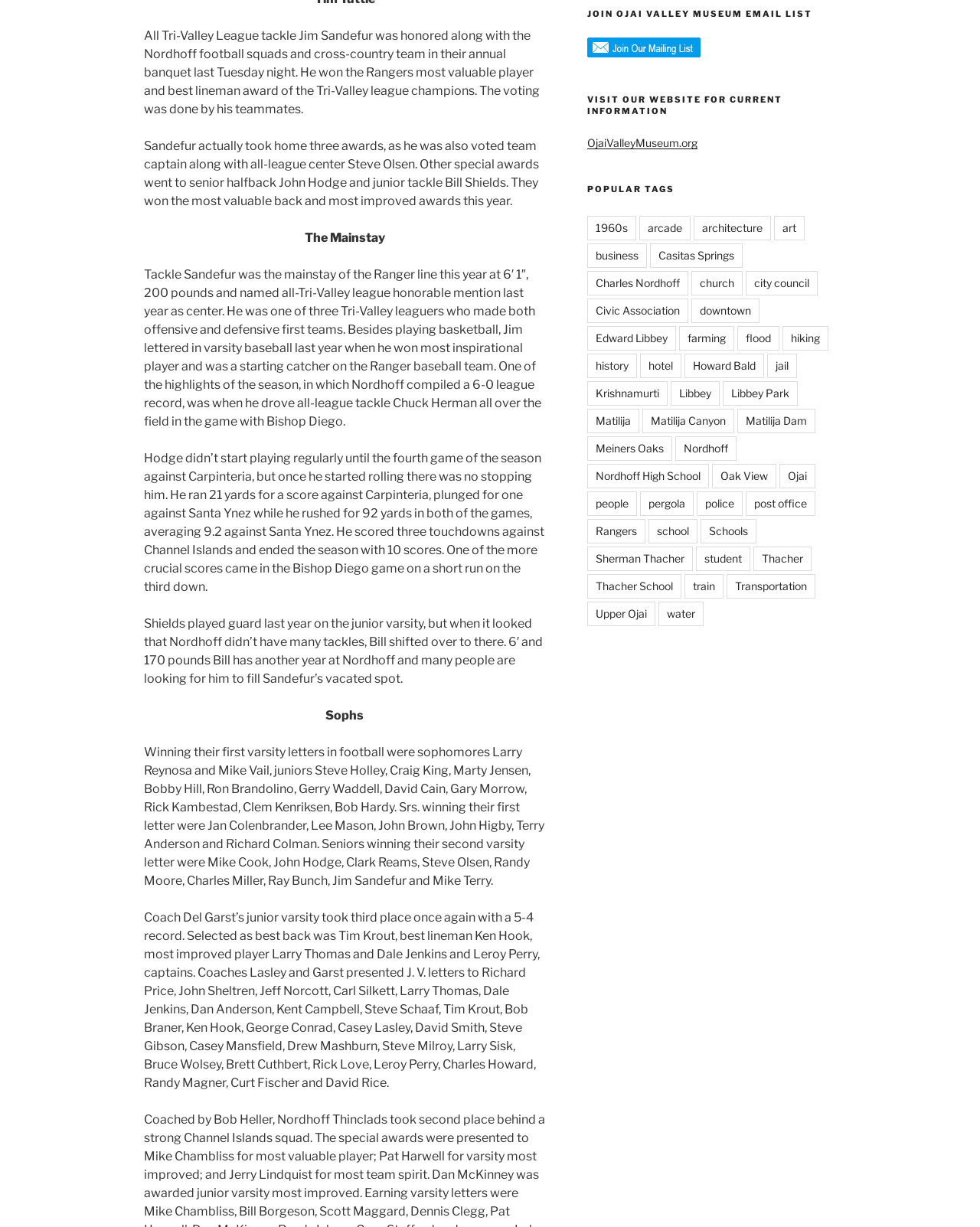Using the provided description: "Nordhoff High School", find the bounding box coordinates of the corresponding UI element. The output should be four float numbers between 0 and 1, in the format [left, top, right, bottom].

[0.599, 0.378, 0.723, 0.398]